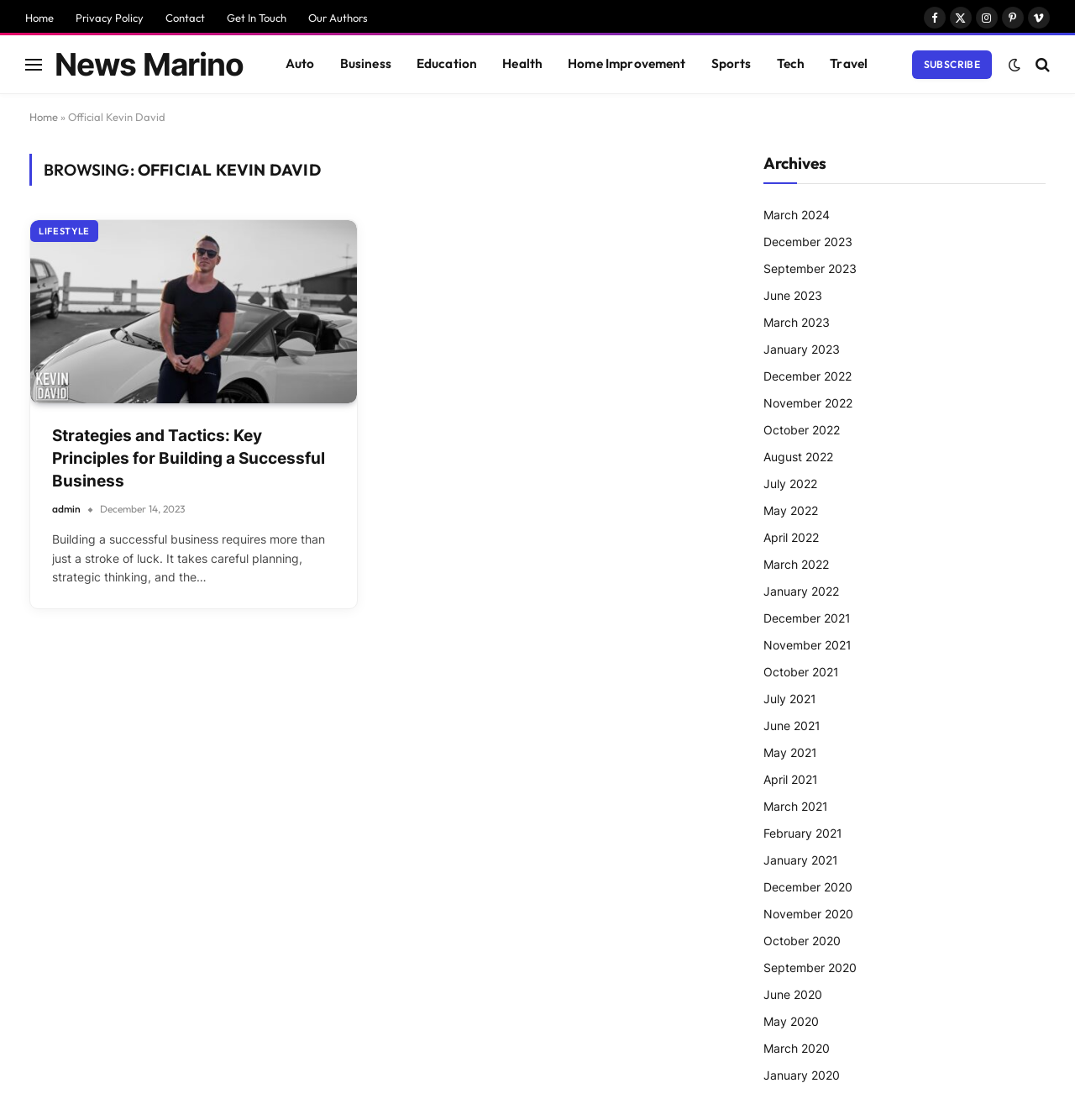Refer to the screenshot and answer the following question in detail:
What is the name of the author of the article 'Strategies and Tactics: Key Principles for Building a Successful Business'?

I found the article 'Strategies and Tactics: Key Principles for Building a Successful Business' in the webpage, and it is written by the author 'admin'.